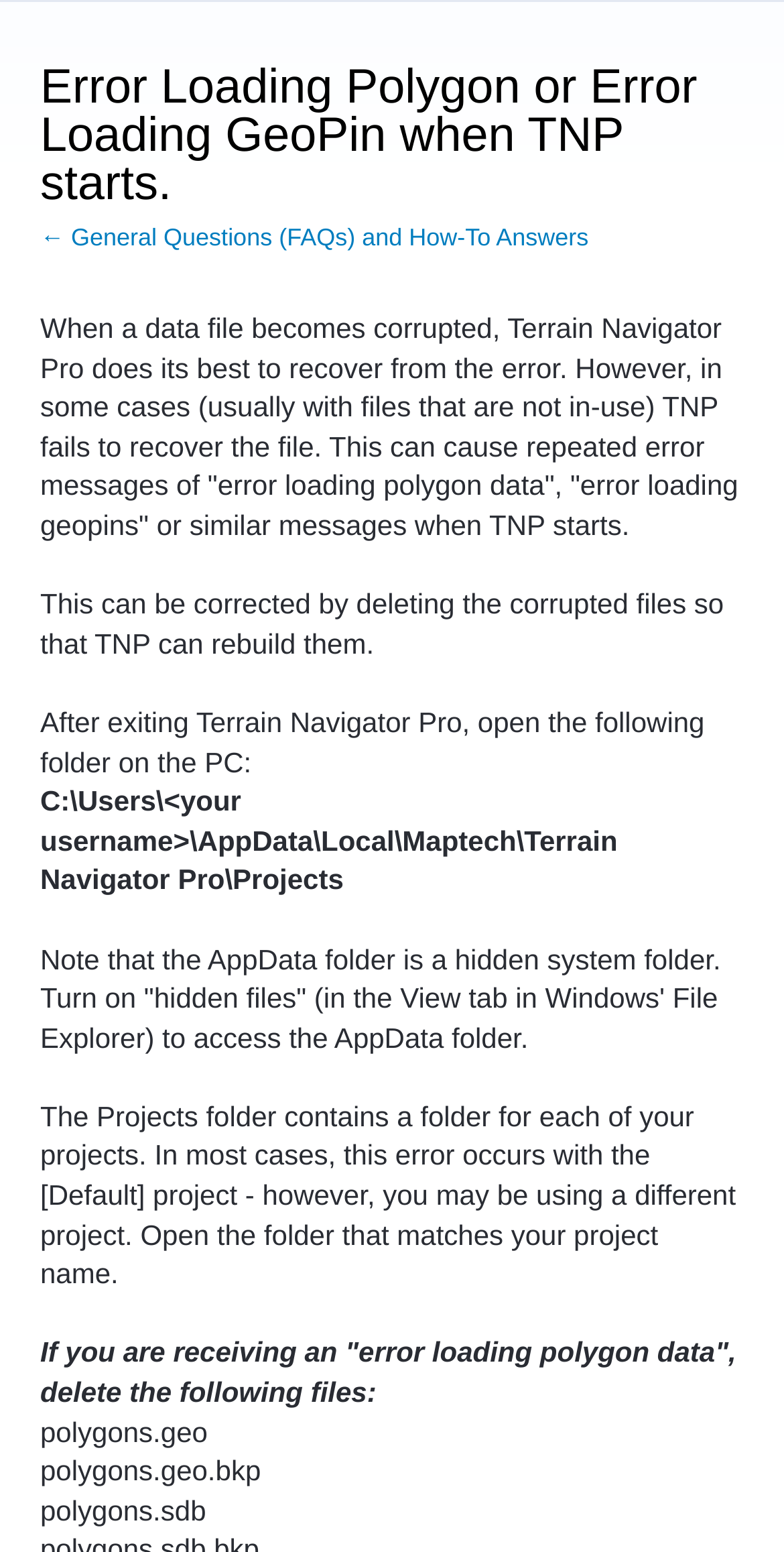Give a concise answer using only one word or phrase for this question:
What type of files should you delete to correct the error?

polygons.geo, polygons.geo.bkp, polygons.sdb